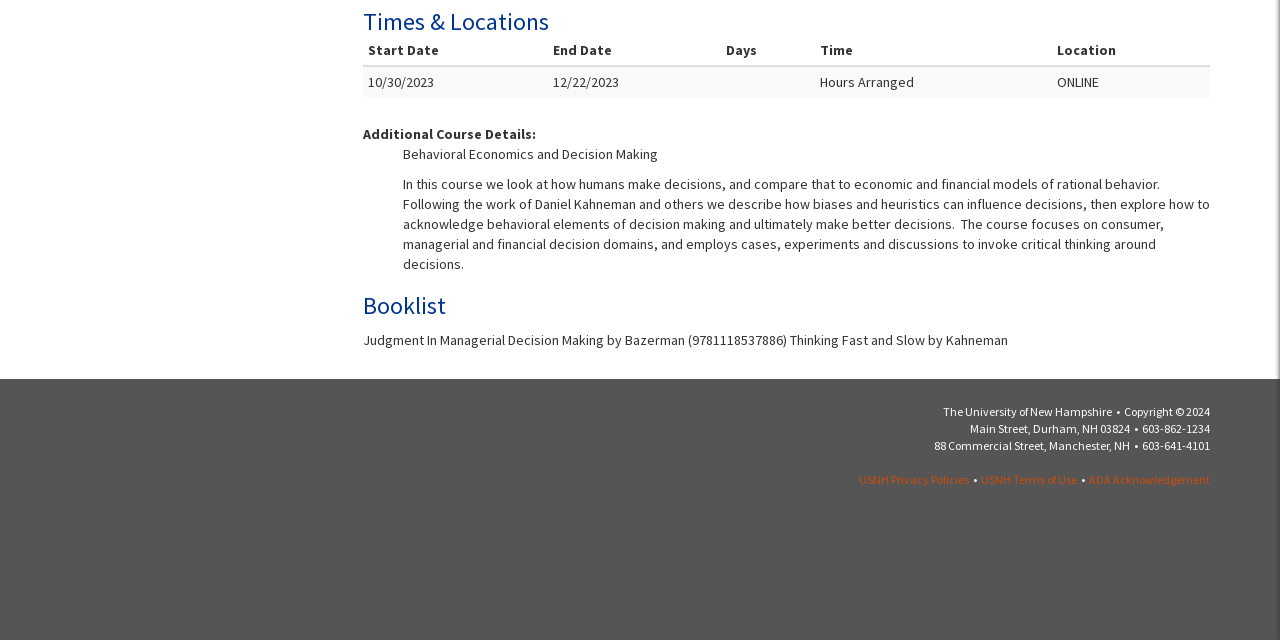Given the element description "USNH Terms of Use", identify the bounding box of the corresponding UI element.

[0.766, 0.738, 0.841, 0.762]